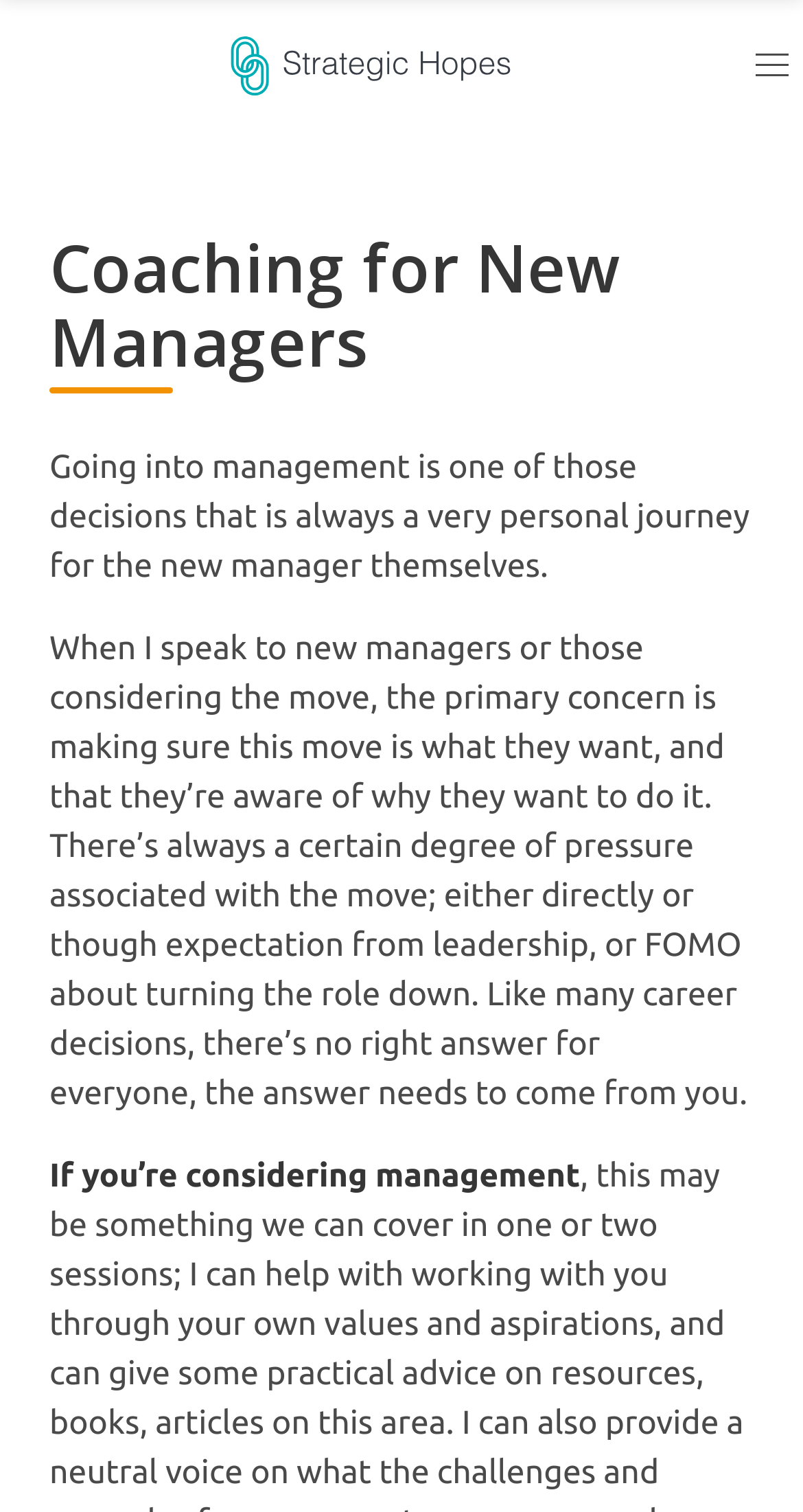Bounding box coordinates are specified in the format (top-left x, top-left y, bottom-right x, bottom-right y). All values are floating point numbers bounded between 0 and 1. Please provide the bounding box coordinate of the region this sentence describes: aria-label="menu"

[0.923, 0.0, 1.0, 0.087]